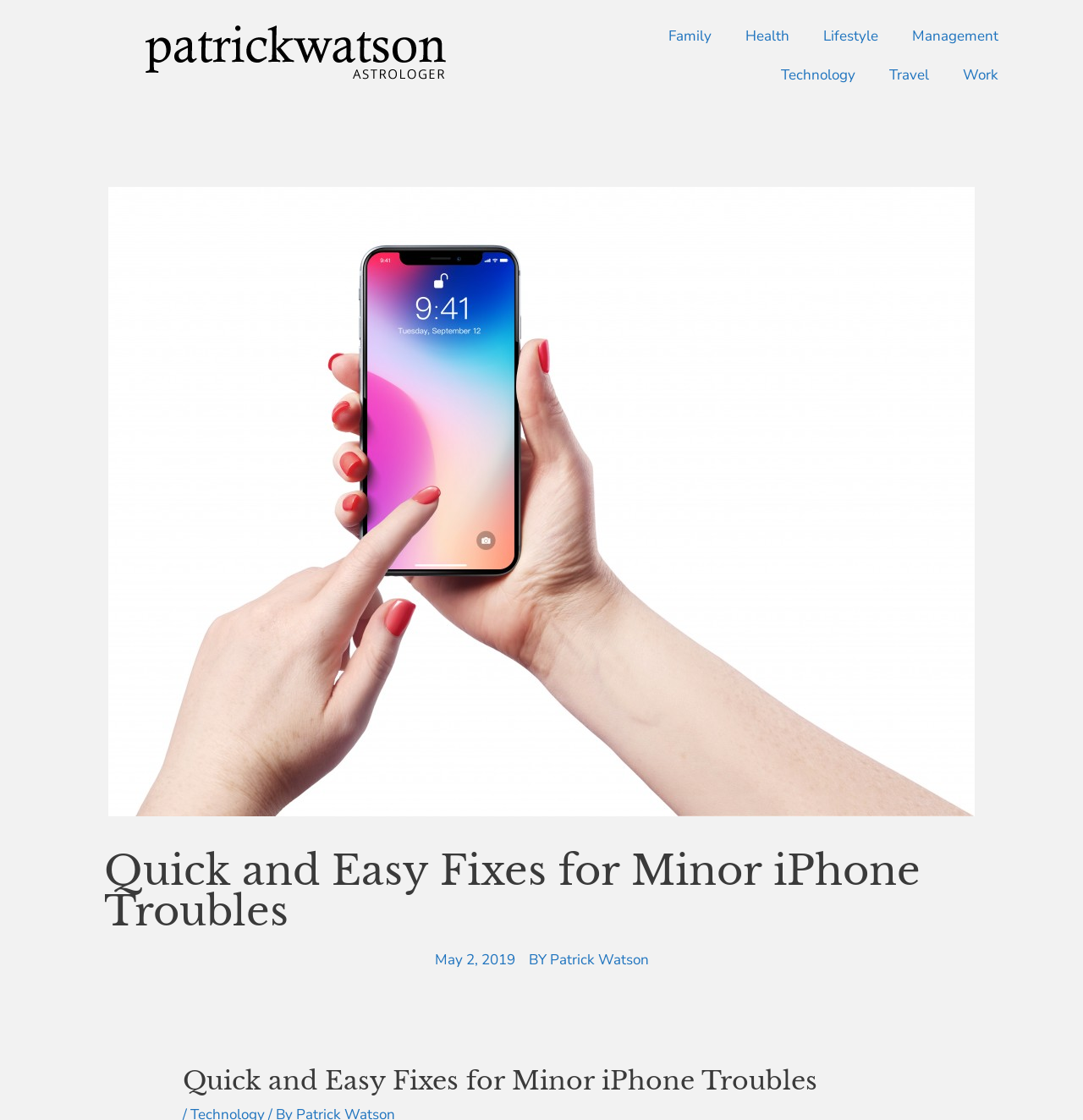What categories are available on the website?
Give a single word or phrase as your answer by examining the image.

Family, Health, Lifestyle, etc.